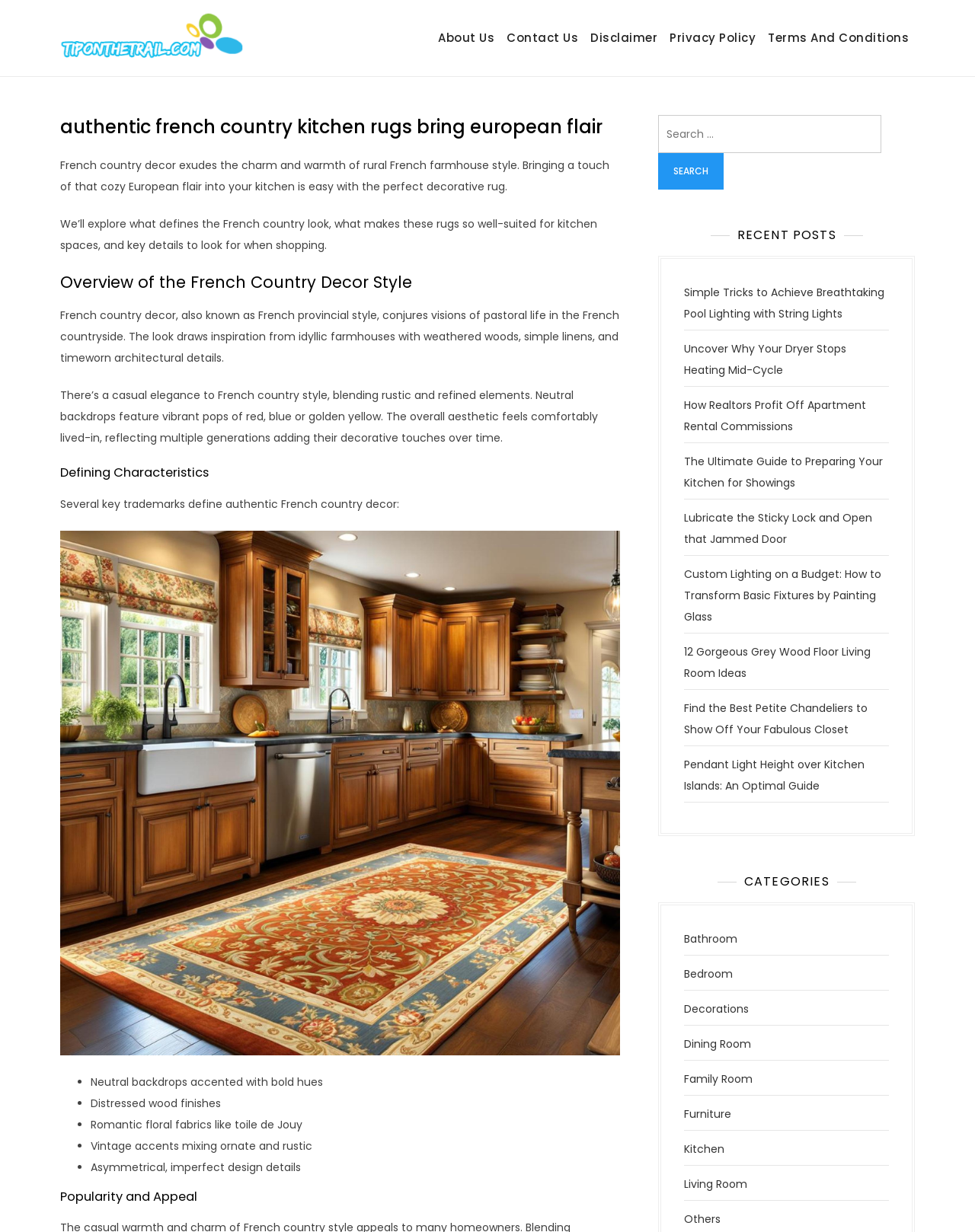Please identify the bounding box coordinates of the region to click in order to complete the task: "View the category 'Kitchen'". The coordinates must be four float numbers between 0 and 1, specified as [left, top, right, bottom].

[0.702, 0.926, 0.743, 0.939]